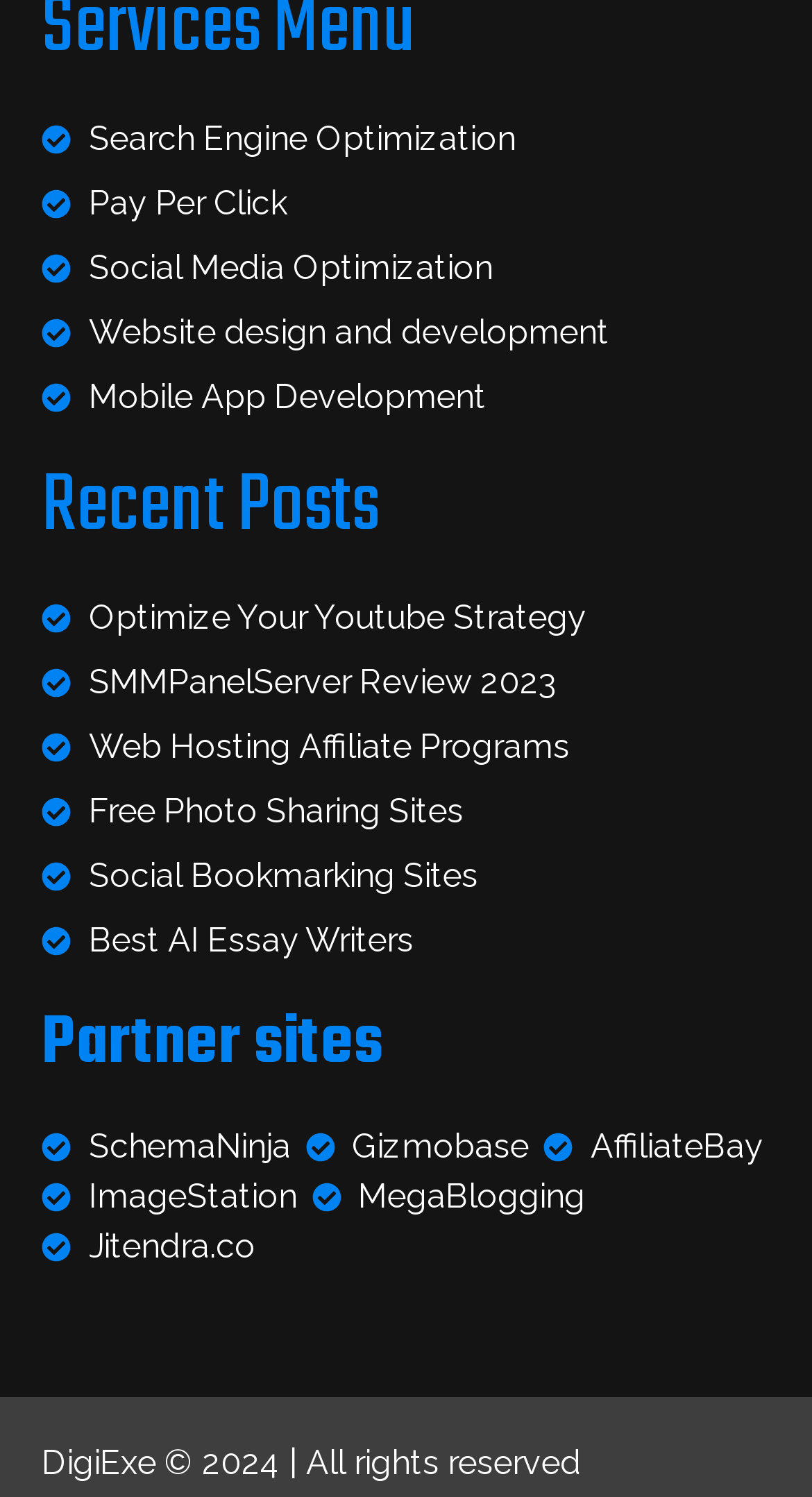Show the bounding box coordinates of the element that should be clicked to complete the task: "Explore Website design and development".

[0.051, 0.206, 0.949, 0.239]